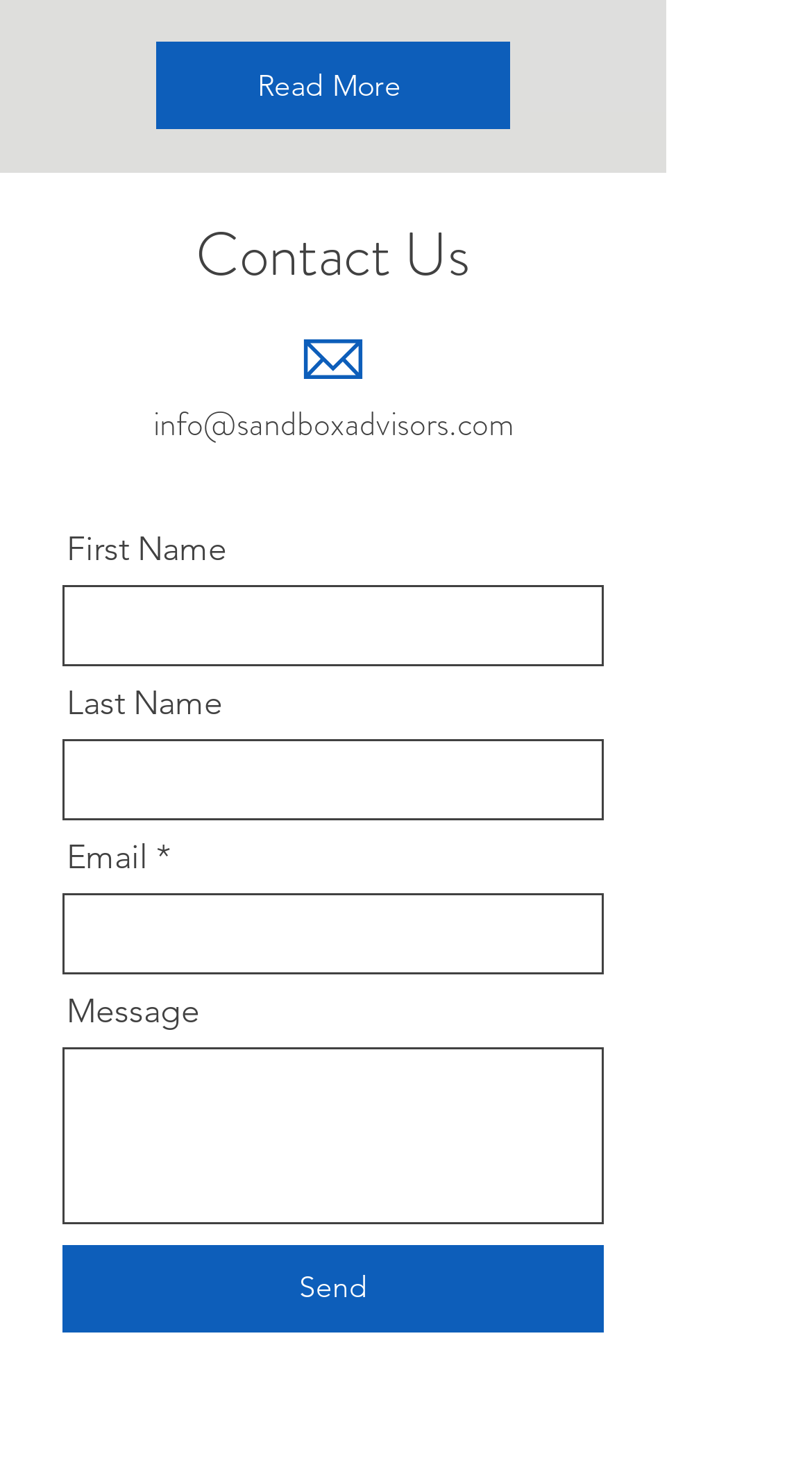Please give a one-word or short phrase response to the following question: 
What is the heading above the form?

Contact Us